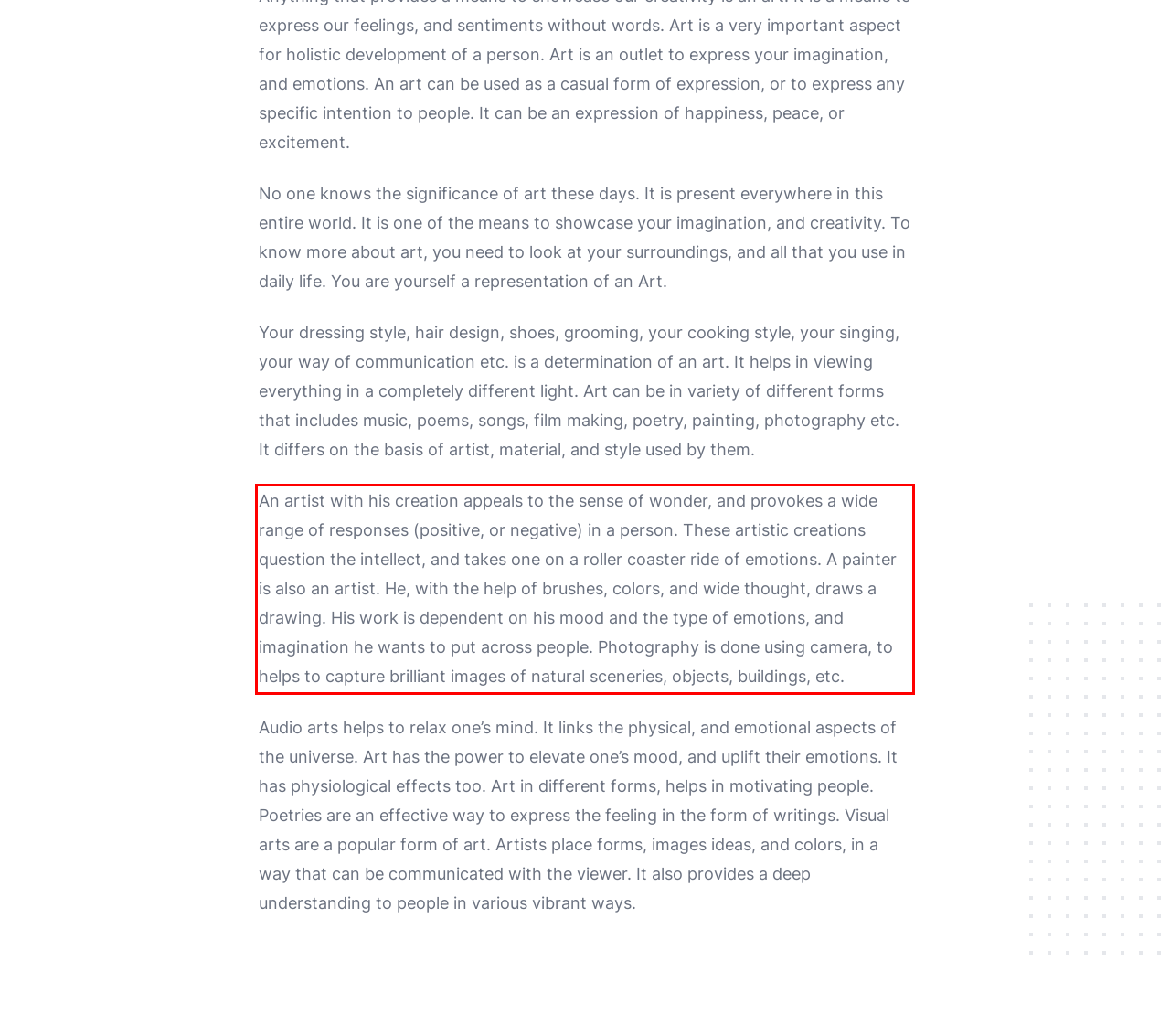You are looking at a screenshot of a webpage with a red rectangle bounding box. Use OCR to identify and extract the text content found inside this red bounding box.

An artist with his creation appeals to the sense of wonder, and provokes a wide range of responses (positive, or negative) in a person. These artistic creations question the intellect, and takes one on a roller coaster ride of emotions. A painter is also an artist. He, with the help of brushes, colors, and wide thought, draws a drawing. His work is dependent on his mood and the type of emotions, and imagination he wants to put across people. Photography is done using camera, to helps to capture brilliant images of natural sceneries, objects, buildings, etc.